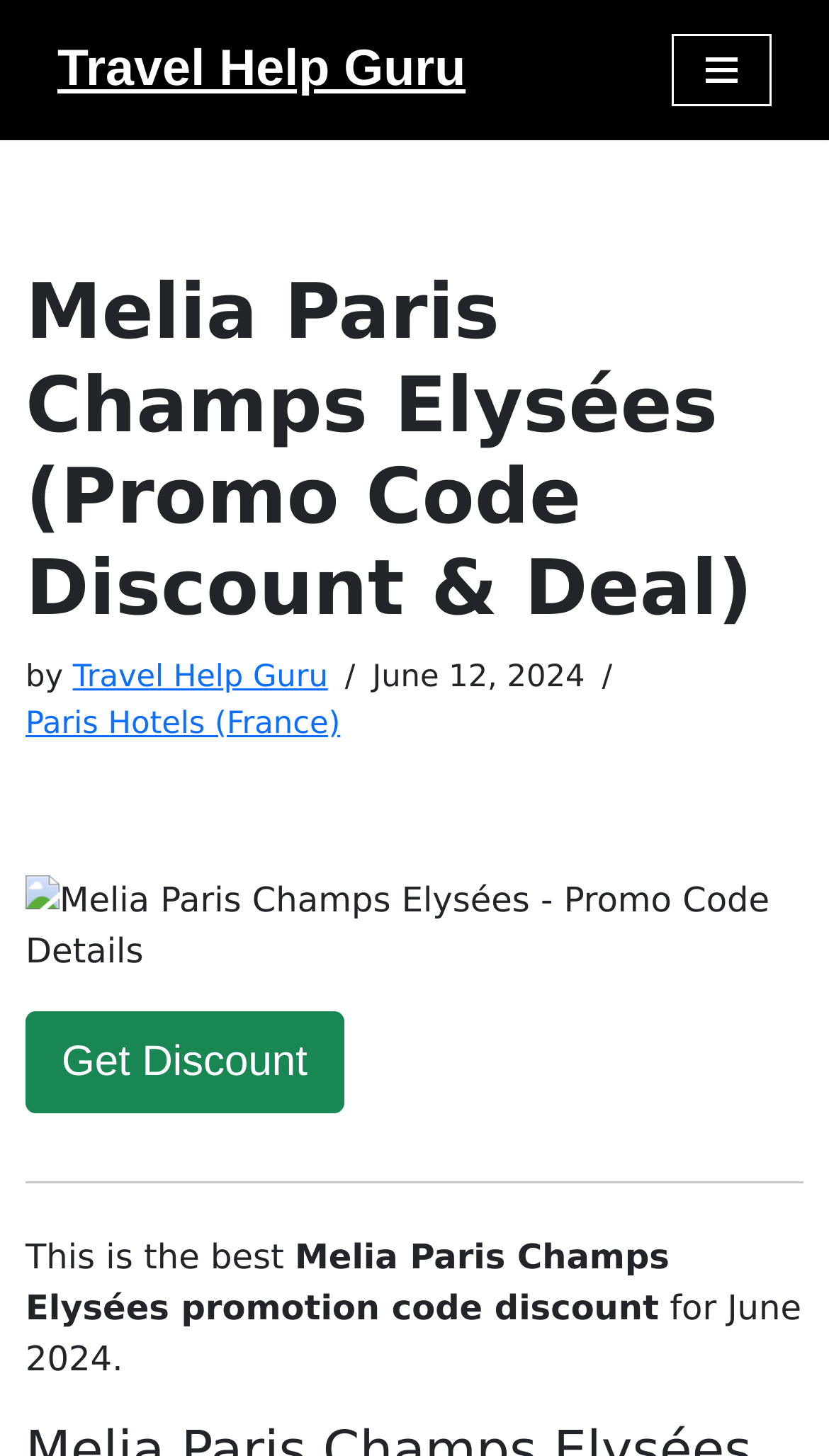What is the date mentioned on the webpage?
Refer to the image and provide a detailed answer to the question.

I found the date by looking at the time element which contains the text 'June 12, 2024', indicating that it is a specific date relevant to the content of the webpage.